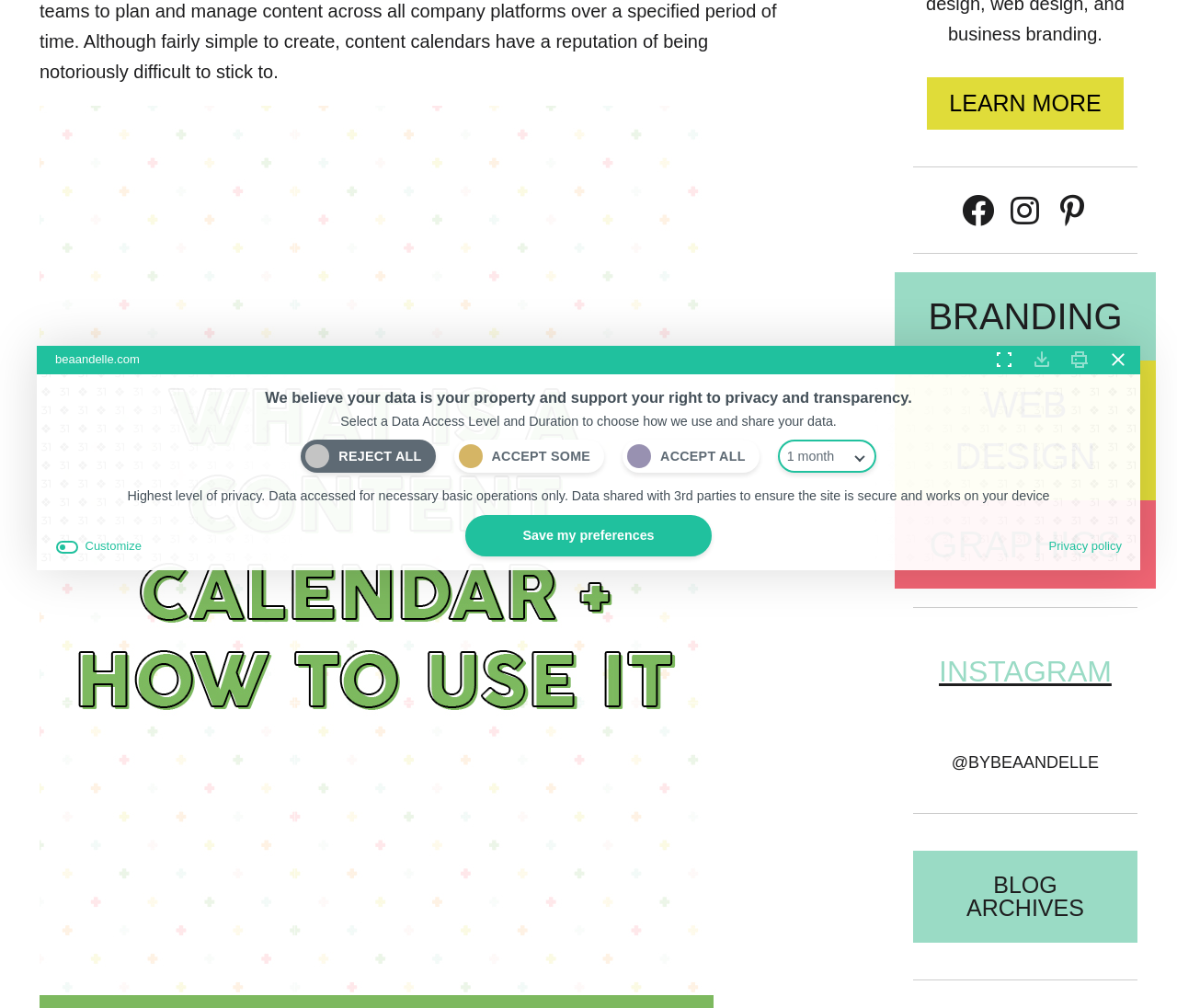Locate the bounding box coordinates for the element described below: "Save my preferences". The coordinates must be four float values between 0 and 1, formatted as [left, top, right, bottom].

[0.396, 0.511, 0.604, 0.552]